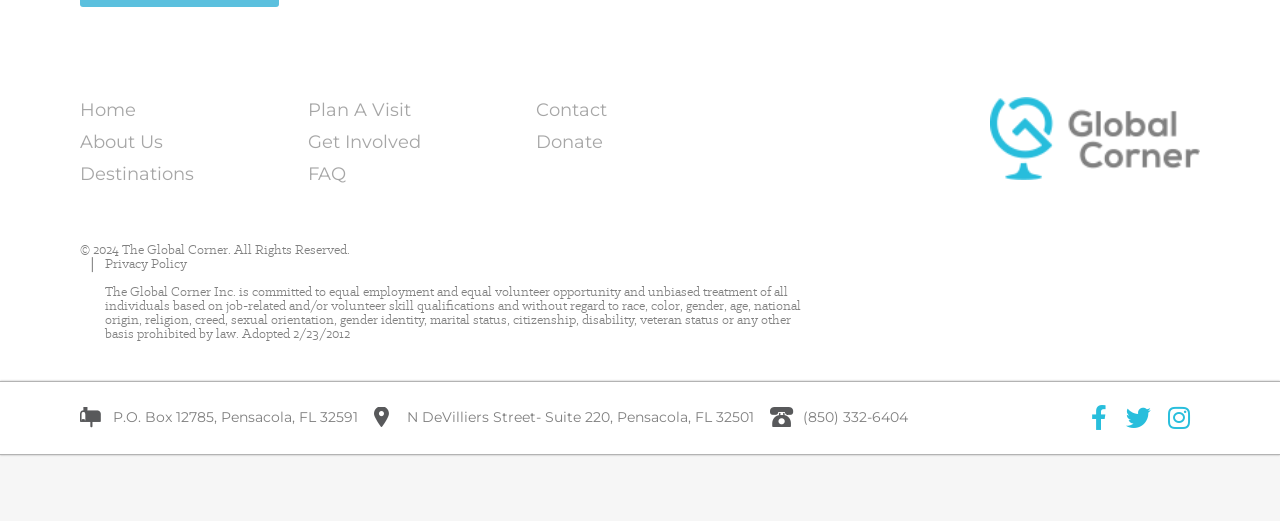Determine the bounding box coordinates for the element that should be clicked to follow this instruction: "learn about the organization". The coordinates should be given as four float numbers between 0 and 1, in the format [left, top, right, bottom].

[0.062, 0.248, 0.225, 0.299]